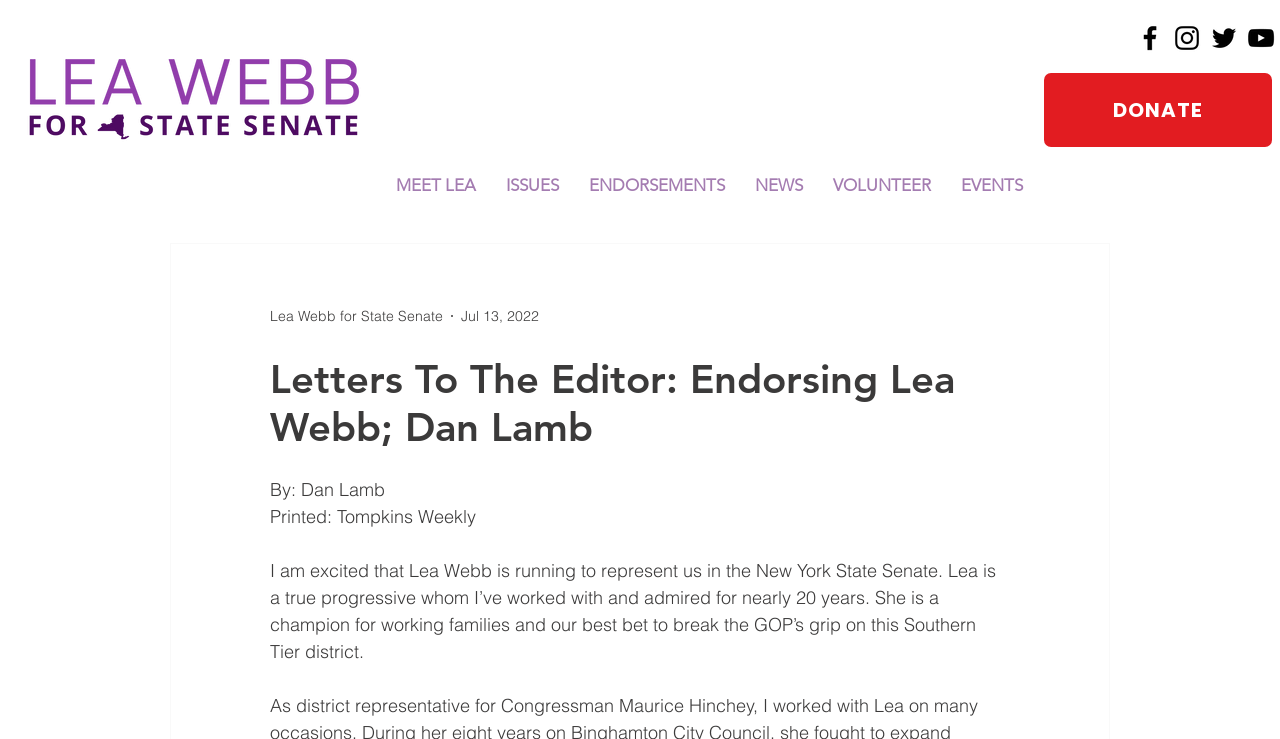Offer an in-depth caption of the entire webpage.

The webpage is an endorsement letter for Lea Webb, a candidate running for the New York State Senate. At the top, there is a navigation bar with links to different sections of the website, including "MEET LEA", "ISSUES", "ENDORSEMENTS", "NEWS", "VOLUNTEER", and "EVENTS". 

On the top right, there is a social bar with links to Lea Webb's social media profiles, including Facebook, Instagram, Twitter, and YouTube, each represented by an icon. 

Below the navigation bar, there is a prominent "DONATE" button. Above the button, there is a heading that reads "Letters To The Editor: Endorsing Lea Webb; Dan Lamb". 

The main content of the webpage is the endorsement letter itself, written by Dan Lamb and printed in Tompkins Weekly. The letter expresses the author's excitement about Lea Webb's candidacy and describes her as a true progressive who has been a champion for working families. The letter also mentions the author's personal experience working with Lea Webb for nearly 20 years.